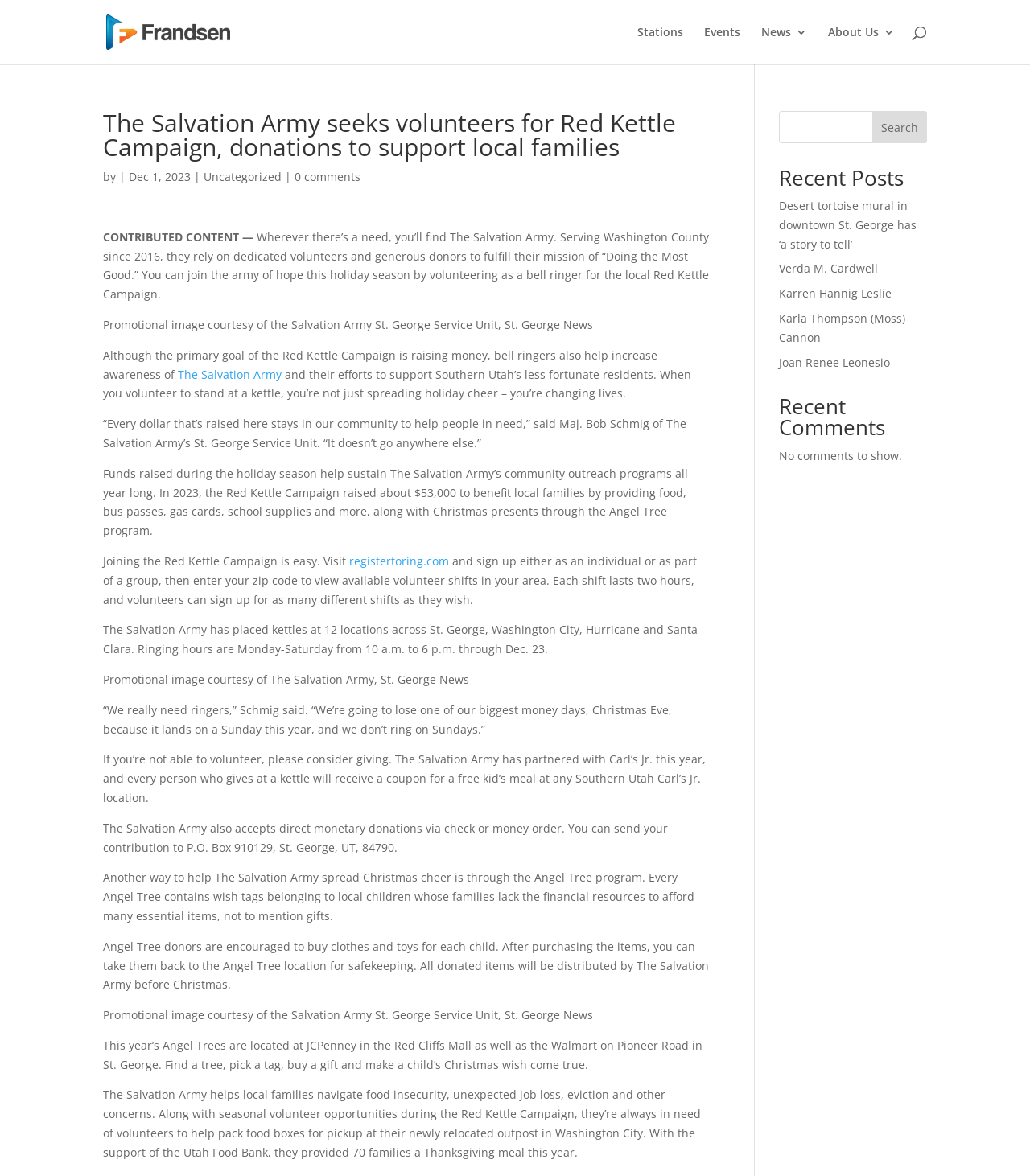Determine the coordinates of the bounding box that should be clicked to complete the instruction: "Visit Frandsen Media". The coordinates should be represented by four float numbers between 0 and 1: [left, top, right, bottom].

[0.103, 0.02, 0.224, 0.033]